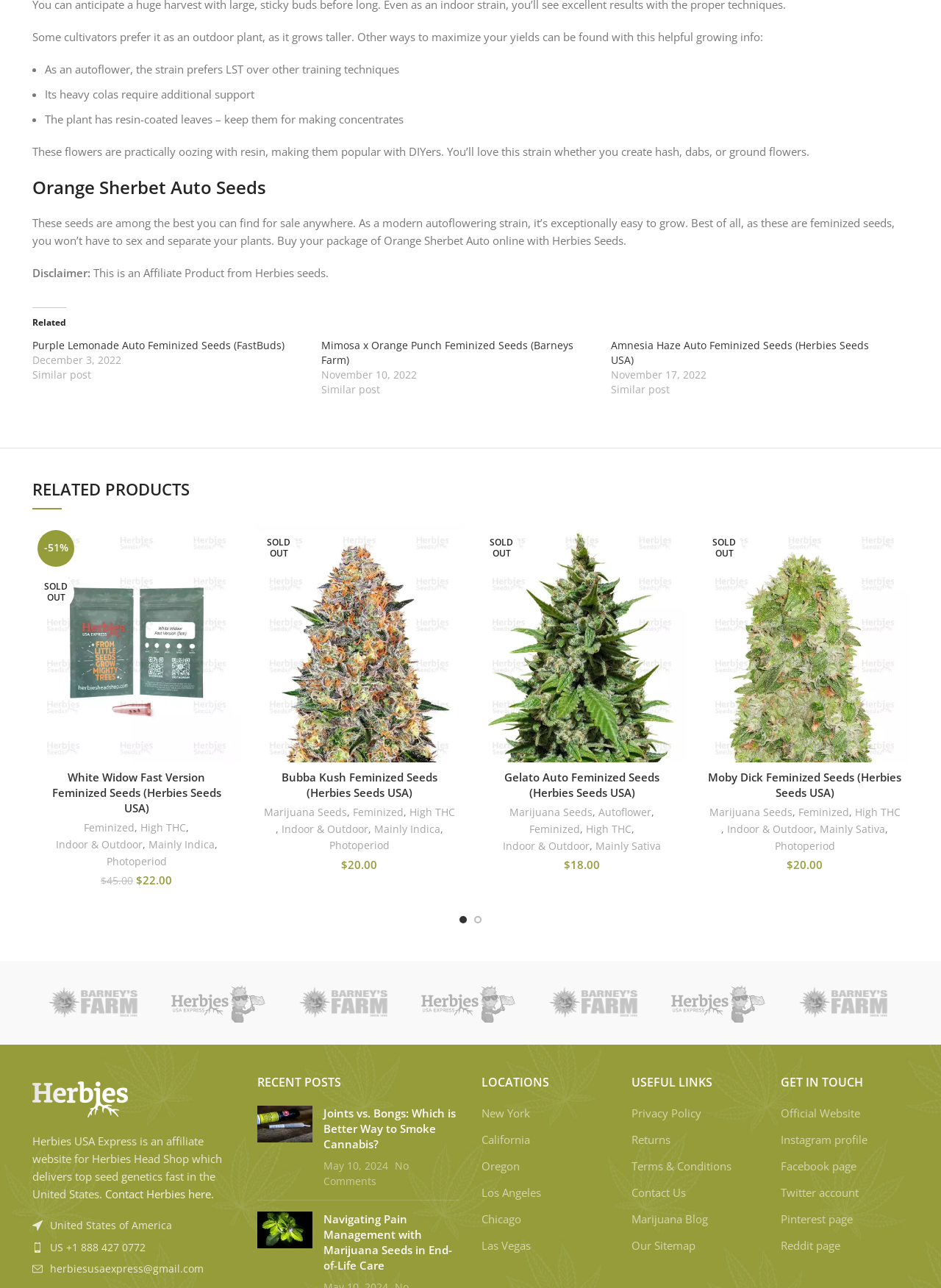Using the description: "parent_node: herbiesusaexpress@gmail.com aria-label="List item link"", determine the UI element's bounding box coordinates. Ensure the coordinates are in the format of four float numbers between 0 and 1, i.e., [left, top, right, bottom].

[0.034, 0.884, 0.25, 0.897]